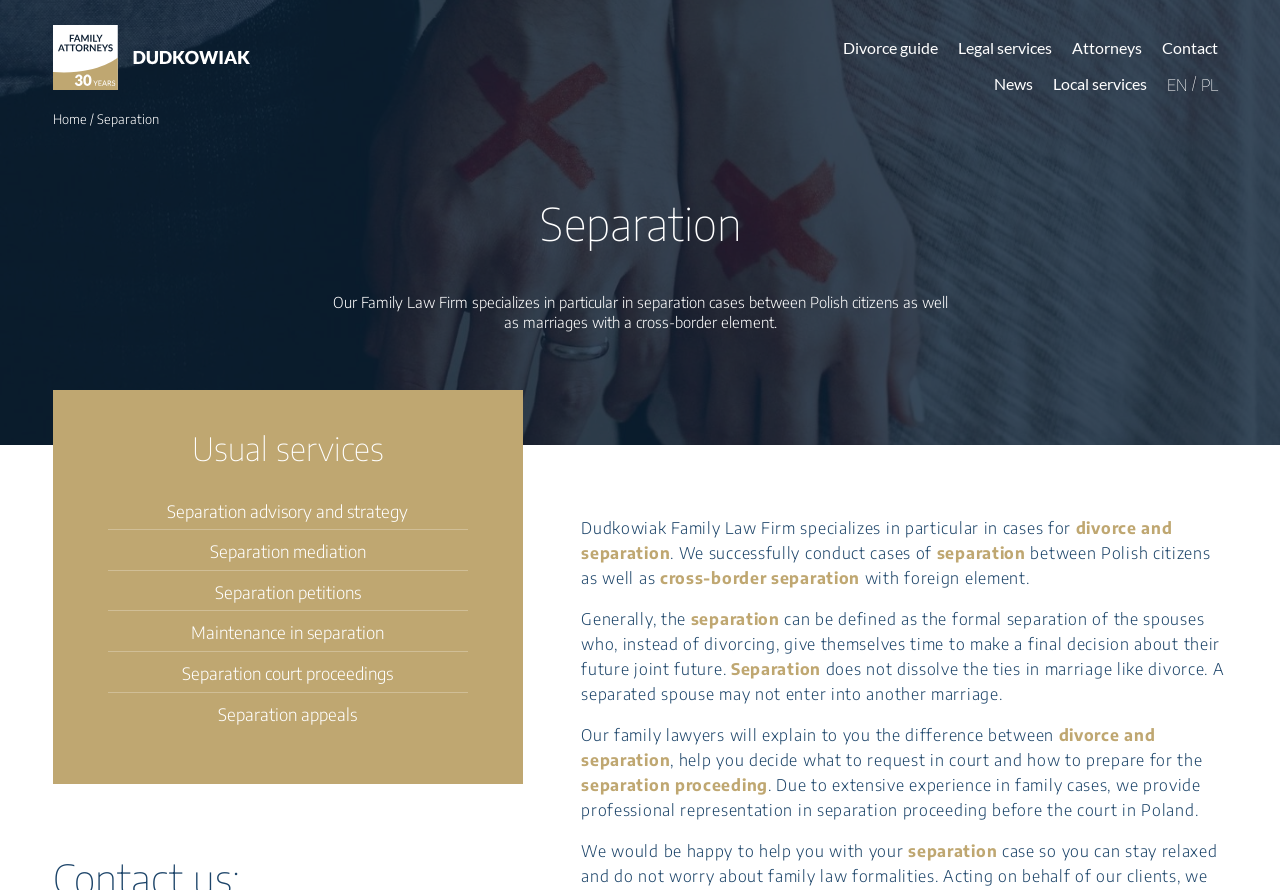Please find the bounding box coordinates of the element that must be clicked to perform the given instruction: "Visit the 'Contact' page". The coordinates should be four float numbers from 0 to 1, i.e., [left, top, right, bottom].

[0.9, 0.028, 0.959, 0.08]